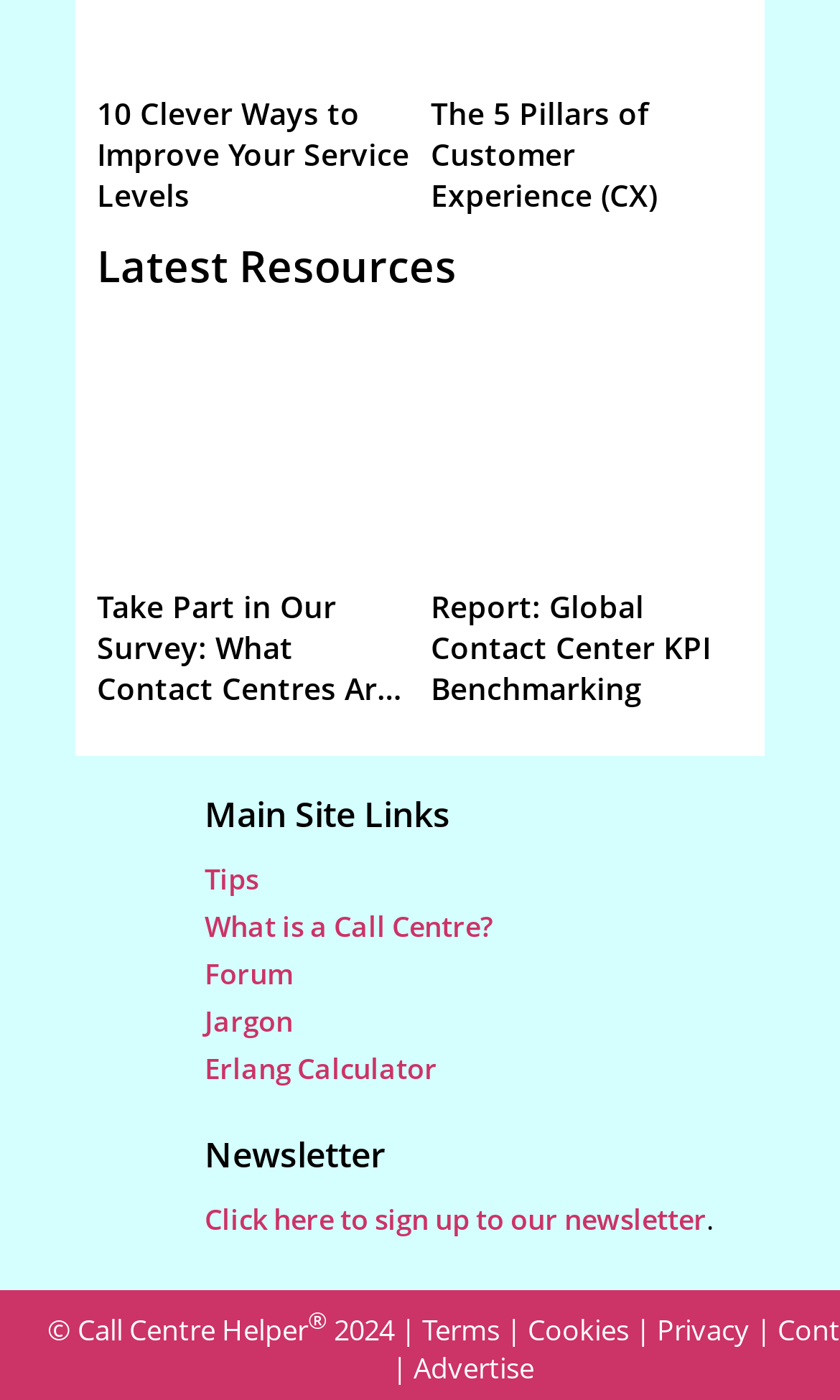Using the given description, provide the bounding box coordinates formatted as (top-left x, top-left y, bottom-right x, bottom-right y), with all values being floating point numbers between 0 and 1. Description: Latest Resources

[0.115, 0.169, 0.544, 0.21]